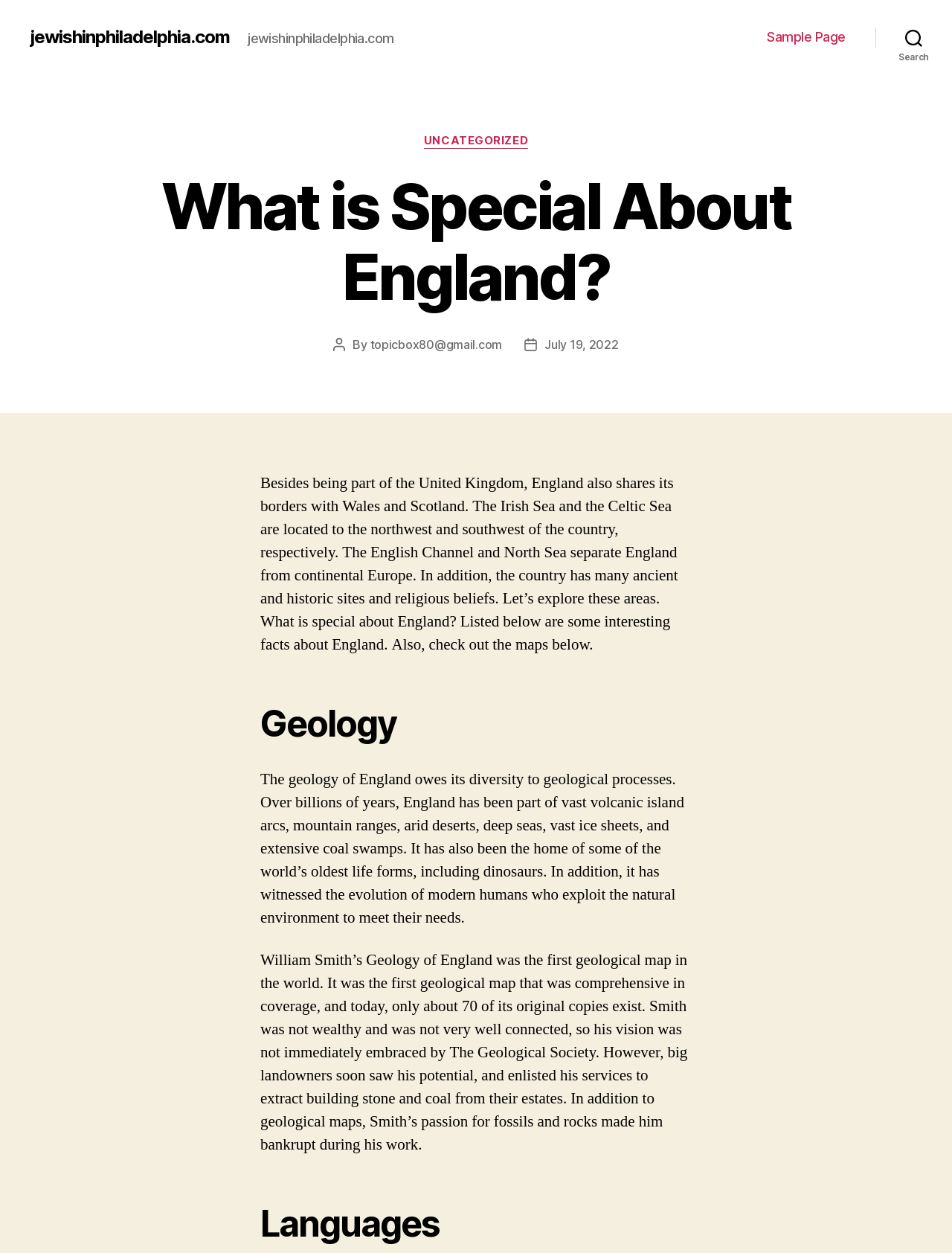Determine the bounding box coordinates of the UI element described by: "Sample Page".

[0.806, 0.023, 0.888, 0.036]